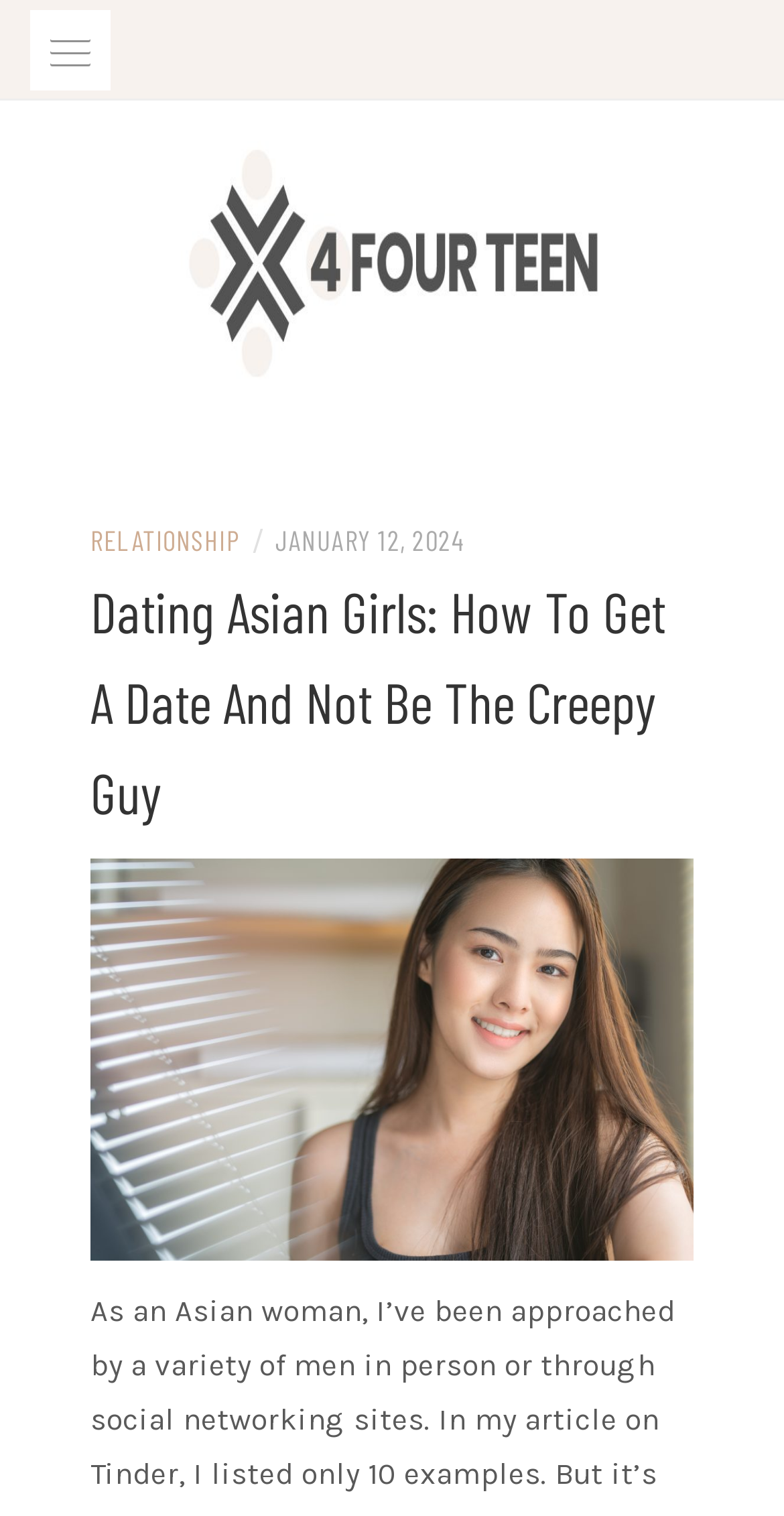How many main menu items are there?
Refer to the image and provide a detailed answer to the question.

I counted the number of button elements inside the navigation element with the text 'Main Menu'. There is only one button element, so I concluded that there is only one main menu item.